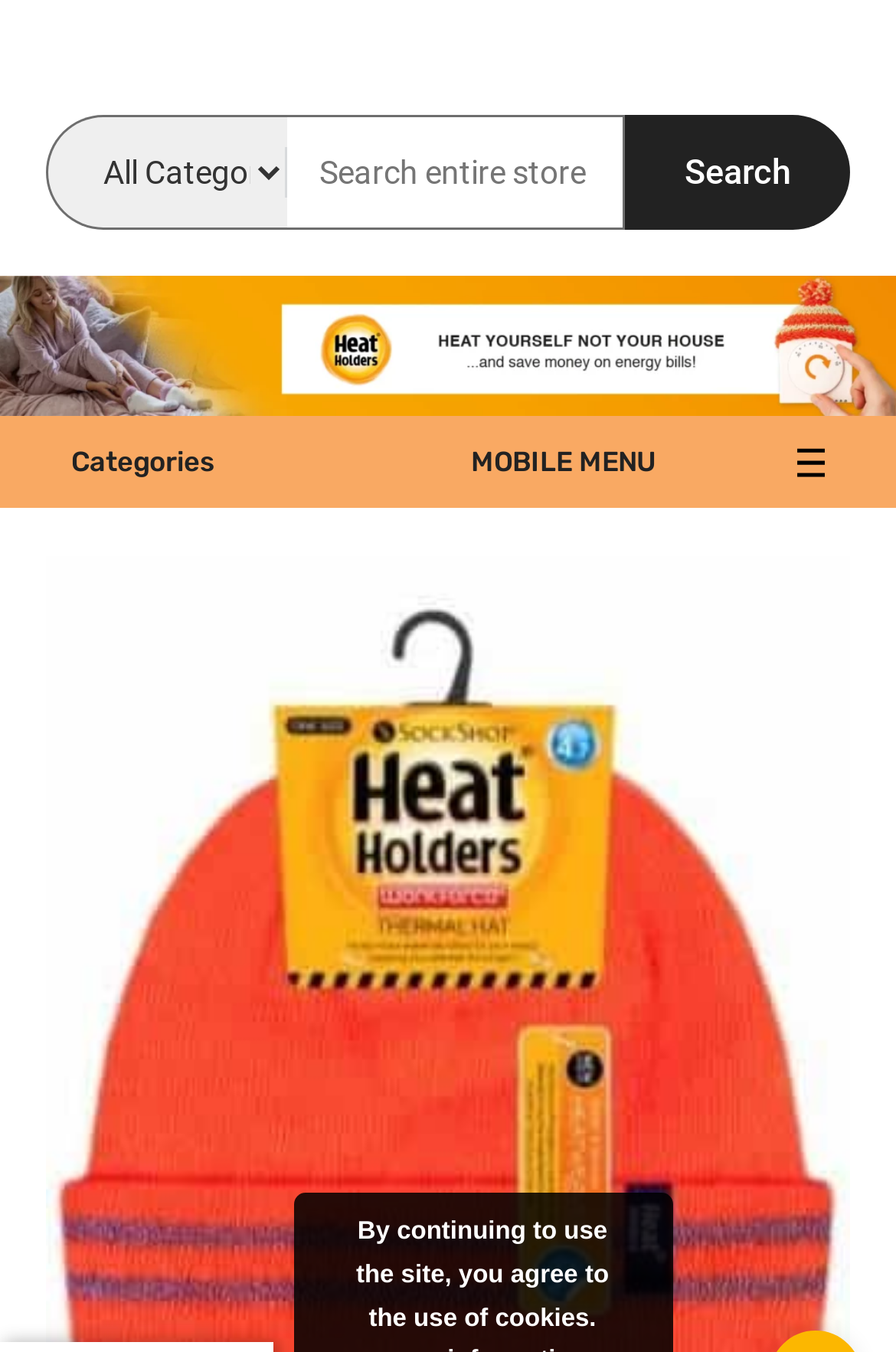Locate the UI element described as follows: "Heat Holders® Ireland". Return the bounding box coordinates as four float numbers between 0 and 1 in the order [left, top, right, bottom].

[0.169, 0.085, 0.779, 0.246]